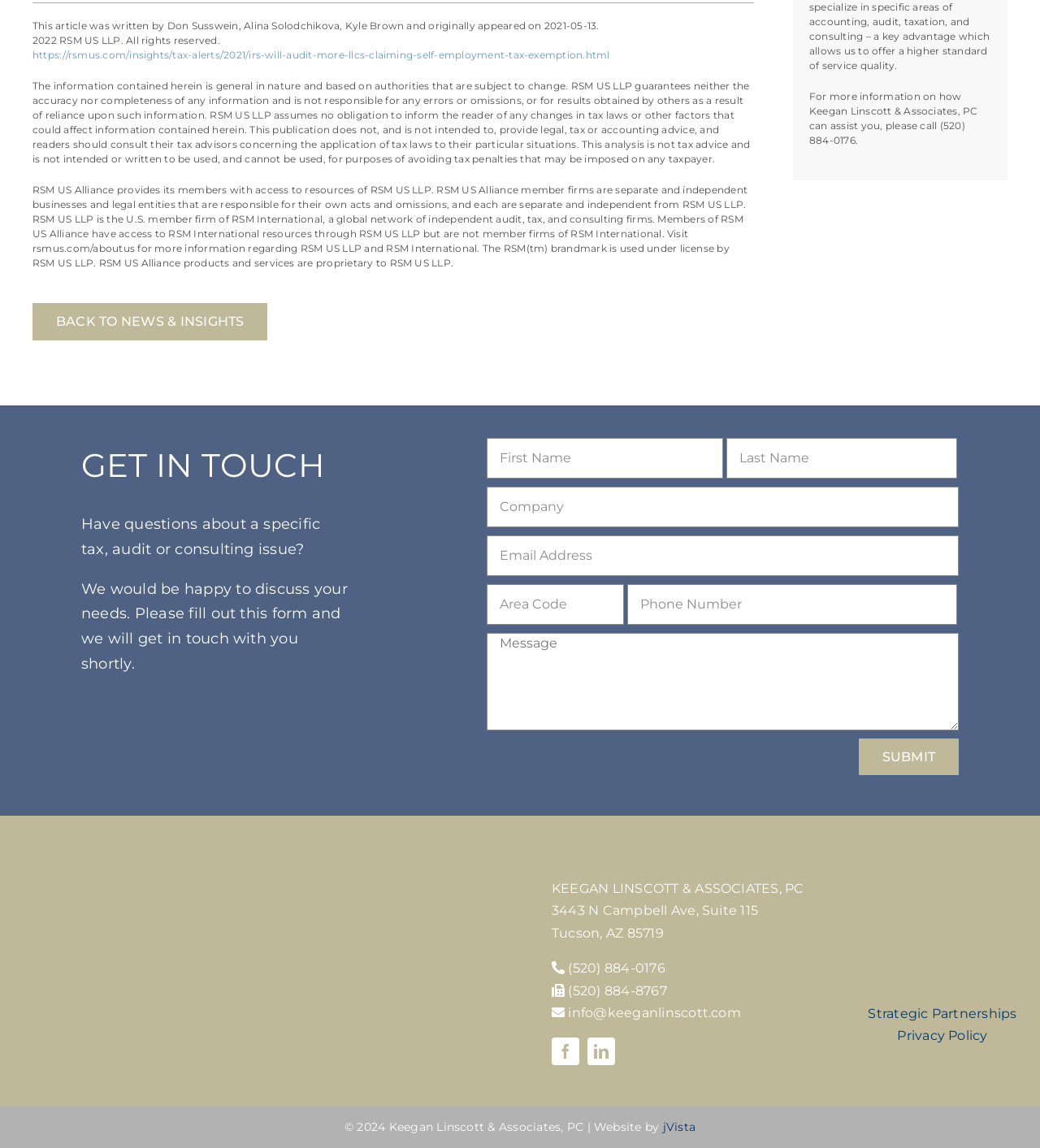Provide a brief response in the form of a single word or phrase:
What is the name of the company?

Keegan Linscott & Associates, PC